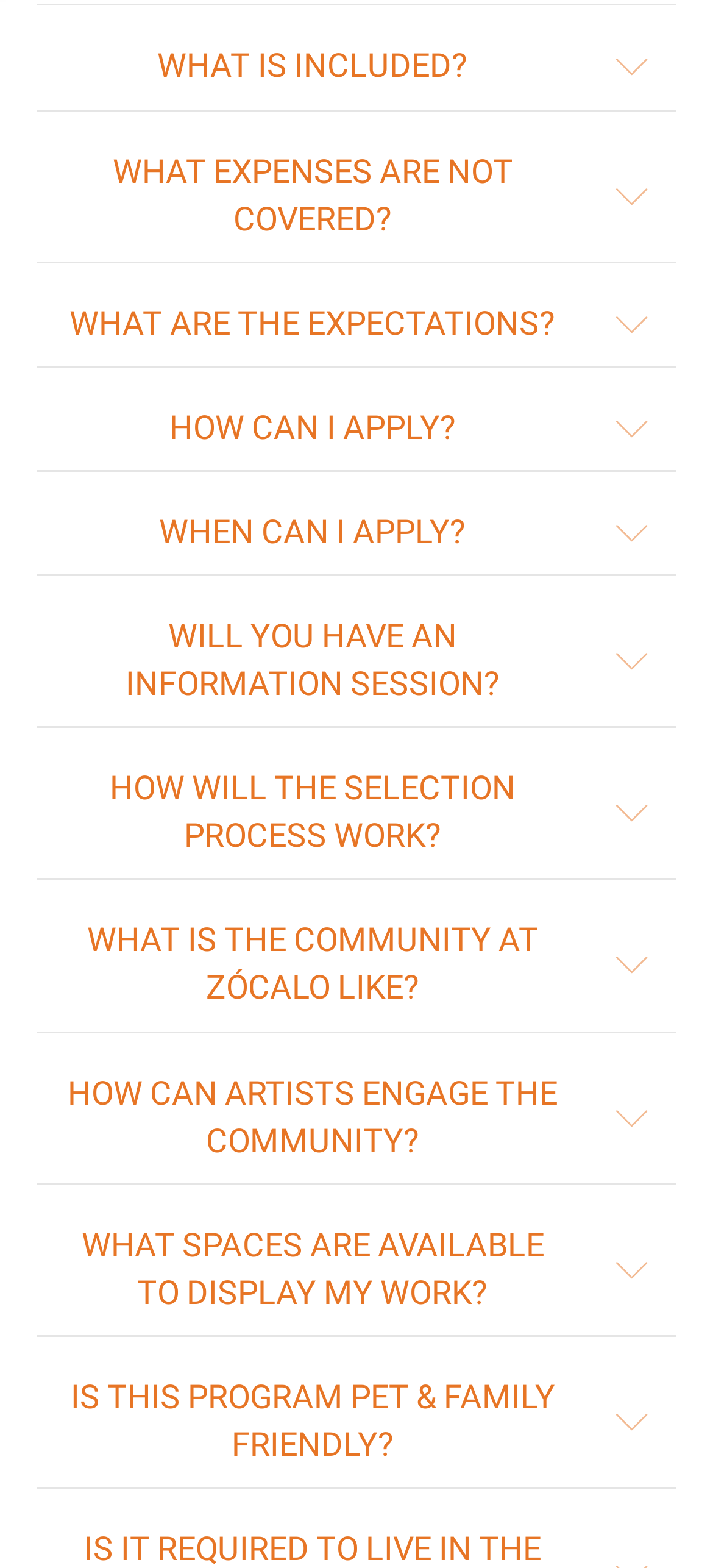Determine the bounding box coordinates of the element's region needed to click to follow the instruction: "Expand 'WHAT IS INCLUDED?' tab". Provide these coordinates as four float numbers between 0 and 1, formatted as [left, top, right, bottom].

[0.051, 0.016, 0.949, 0.069]